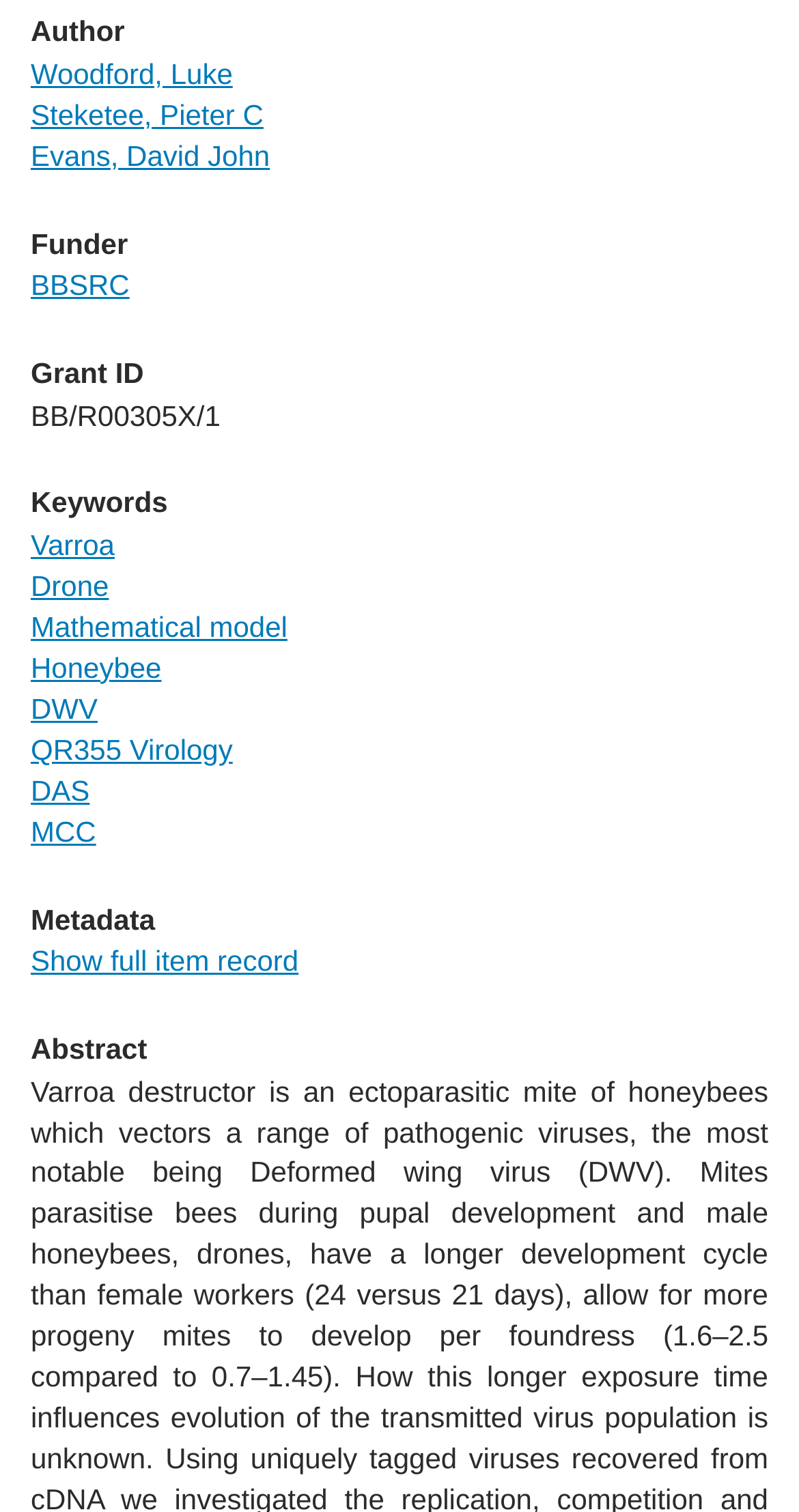Identify the bounding box coordinates for the element you need to click to achieve the following task: "Explore Varroa keyword". Provide the bounding box coordinates as four float numbers between 0 and 1, in the form [left, top, right, bottom].

[0.038, 0.349, 0.144, 0.371]